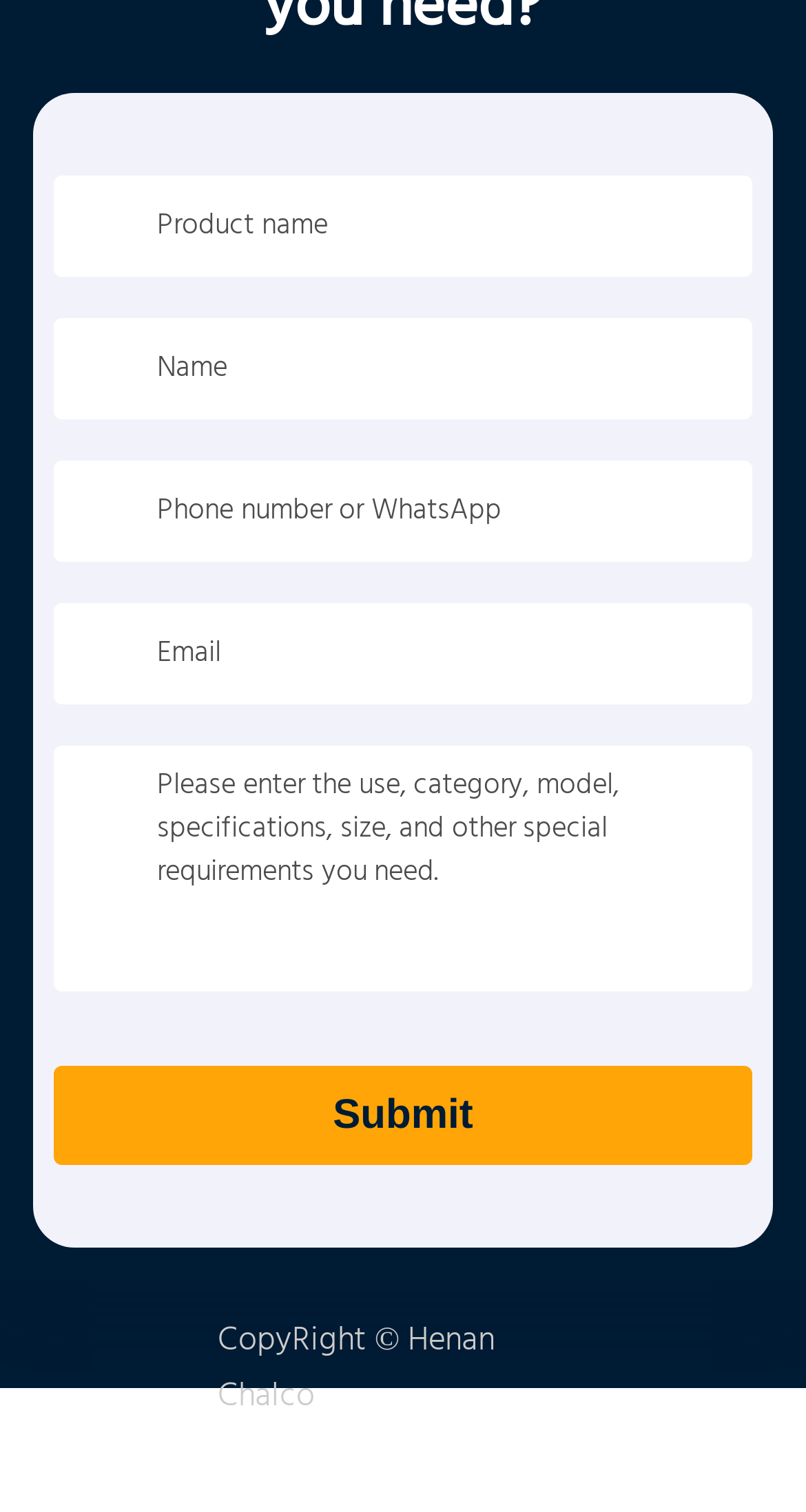What is the copyright information at the bottom of the page?
Please answer the question with as much detail as possible using the screenshot.

The copyright information is located at the bottom of the page, and it states 'CopyRight Henan Chalco', indicating that the website content is owned by Henan Chalco.